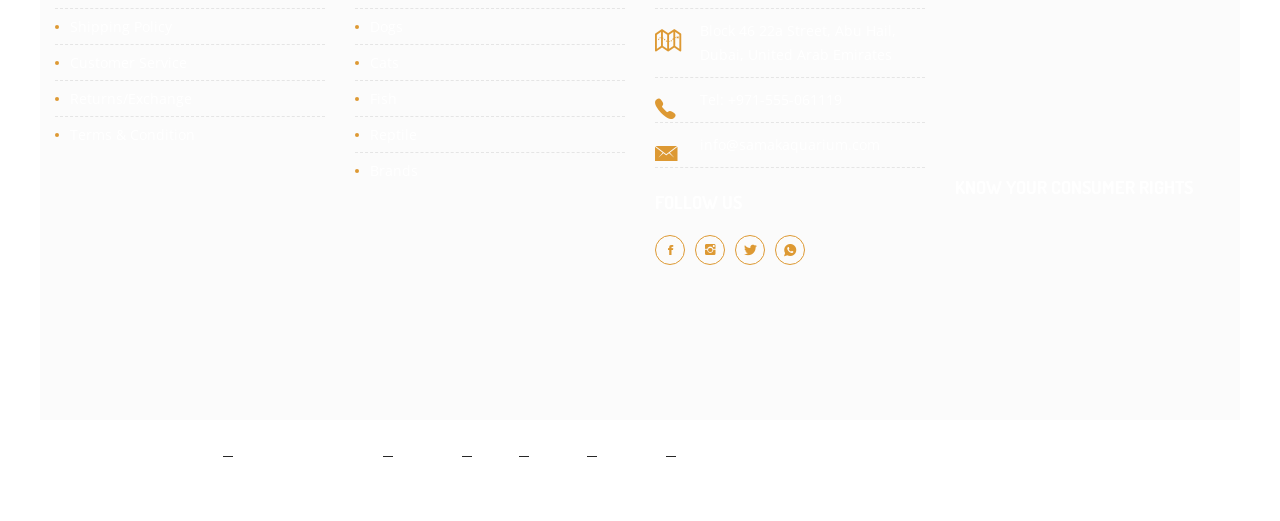Highlight the bounding box coordinates of the element that should be clicked to carry out the following instruction: "View shipping policy". The coordinates must be given as four float numbers ranging from 0 to 1, i.e., [left, top, right, bottom].

[0.055, 0.034, 0.134, 0.07]